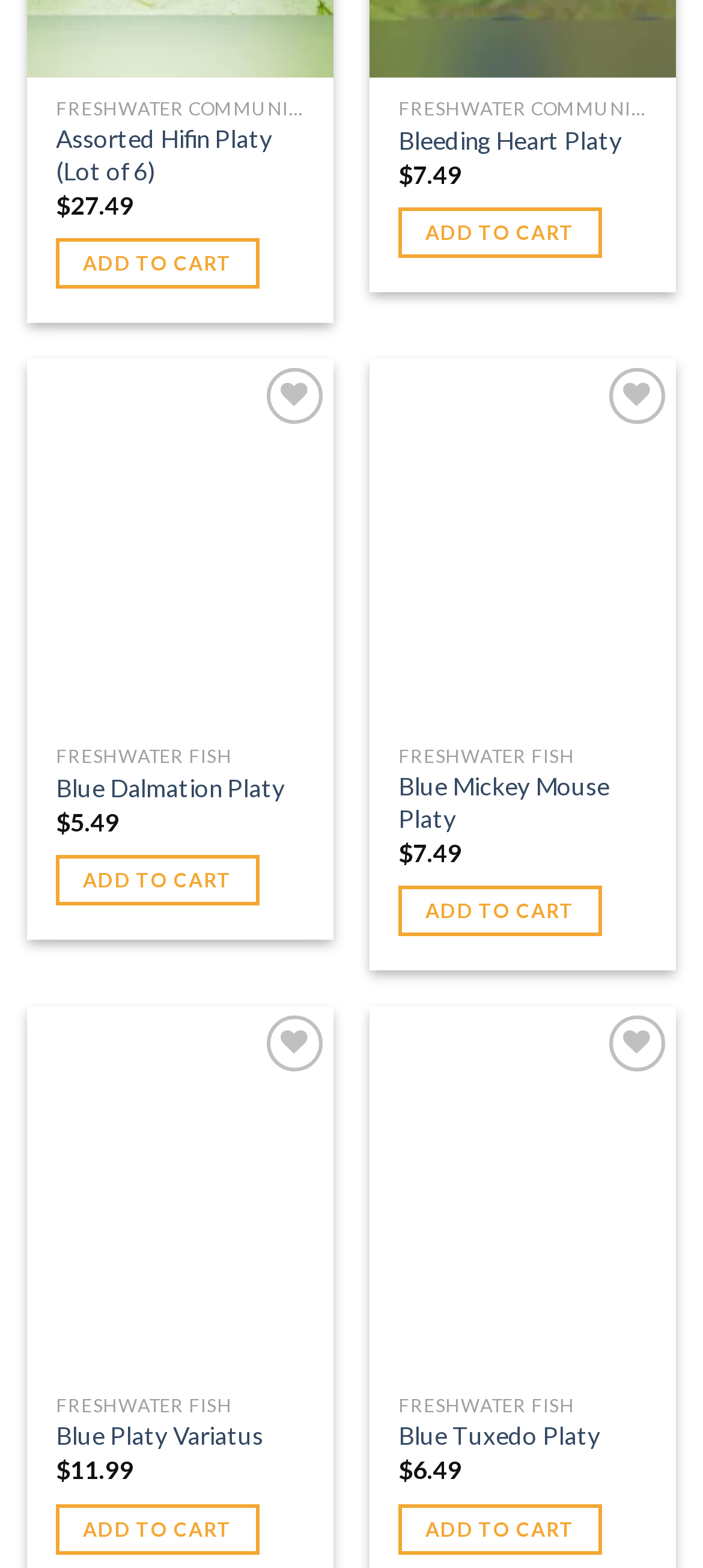How many types of fish are listed on the webpage?
Based on the screenshot, answer the question with a single word or phrase.

6